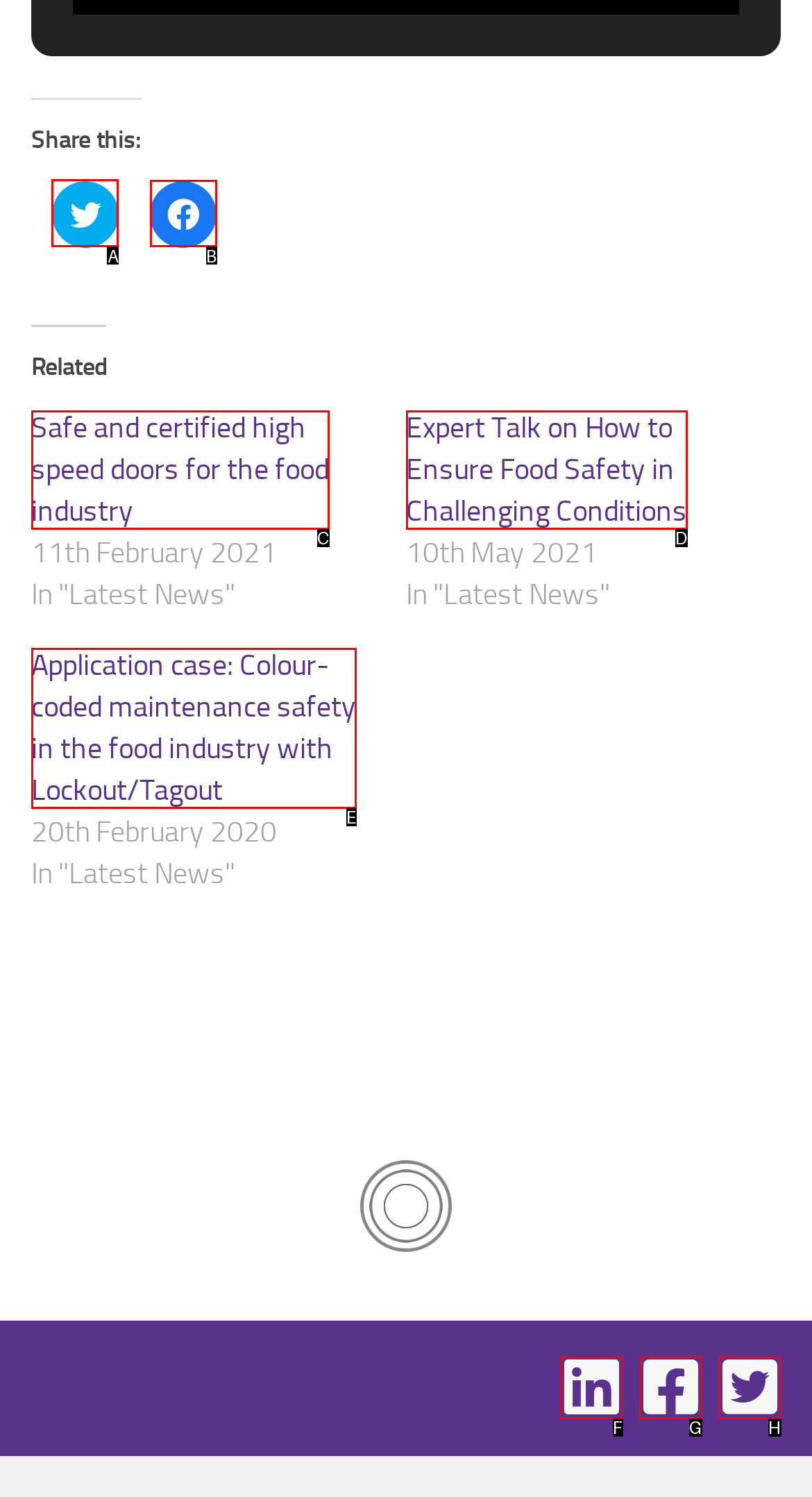Specify which UI element should be clicked to accomplish the task: Share on Twitter. Answer with the letter of the correct choice.

A